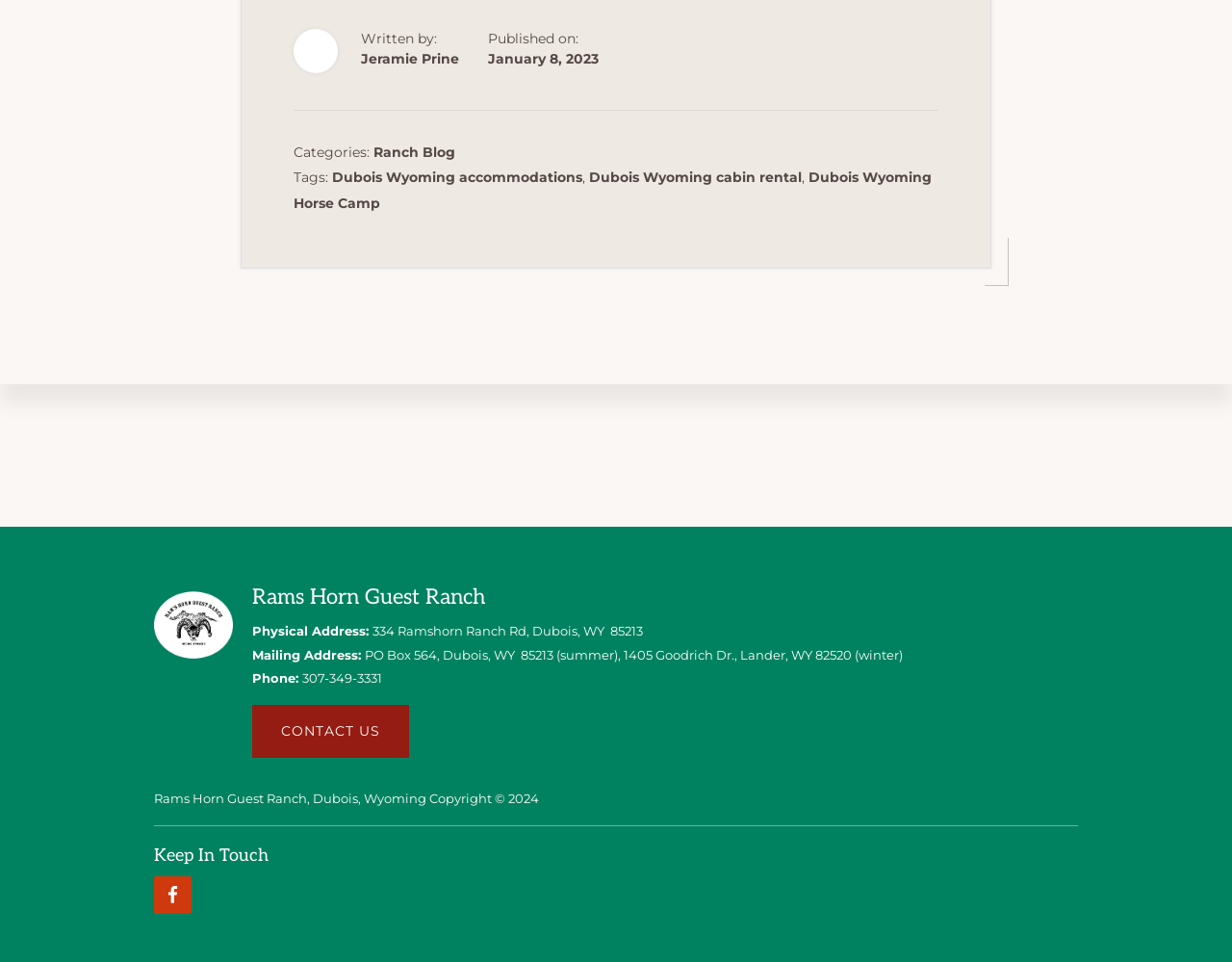Determine the bounding box coordinates of the section to be clicked to follow the instruction: "Follow the ranch on Facebook". The coordinates should be given as four float numbers between 0 and 1, formatted as [left, top, right, bottom].

[0.125, 0.911, 0.155, 0.95]